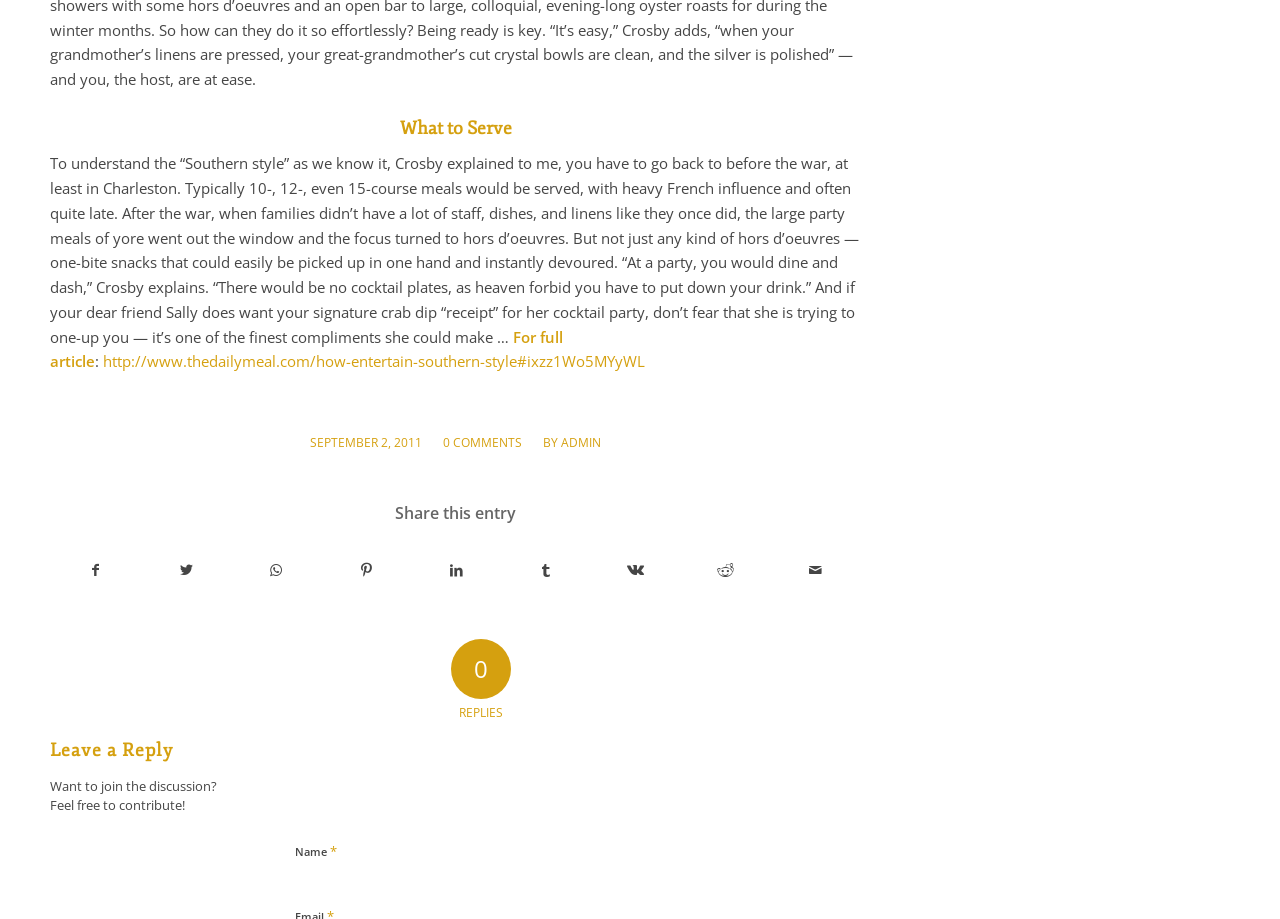Can you look at the image and give a comprehensive answer to the question:
How many courses were typically served in Charleston before the war?

The article states that typically 10-, 12-, even 15-course meals would be served in Charleston before the war.